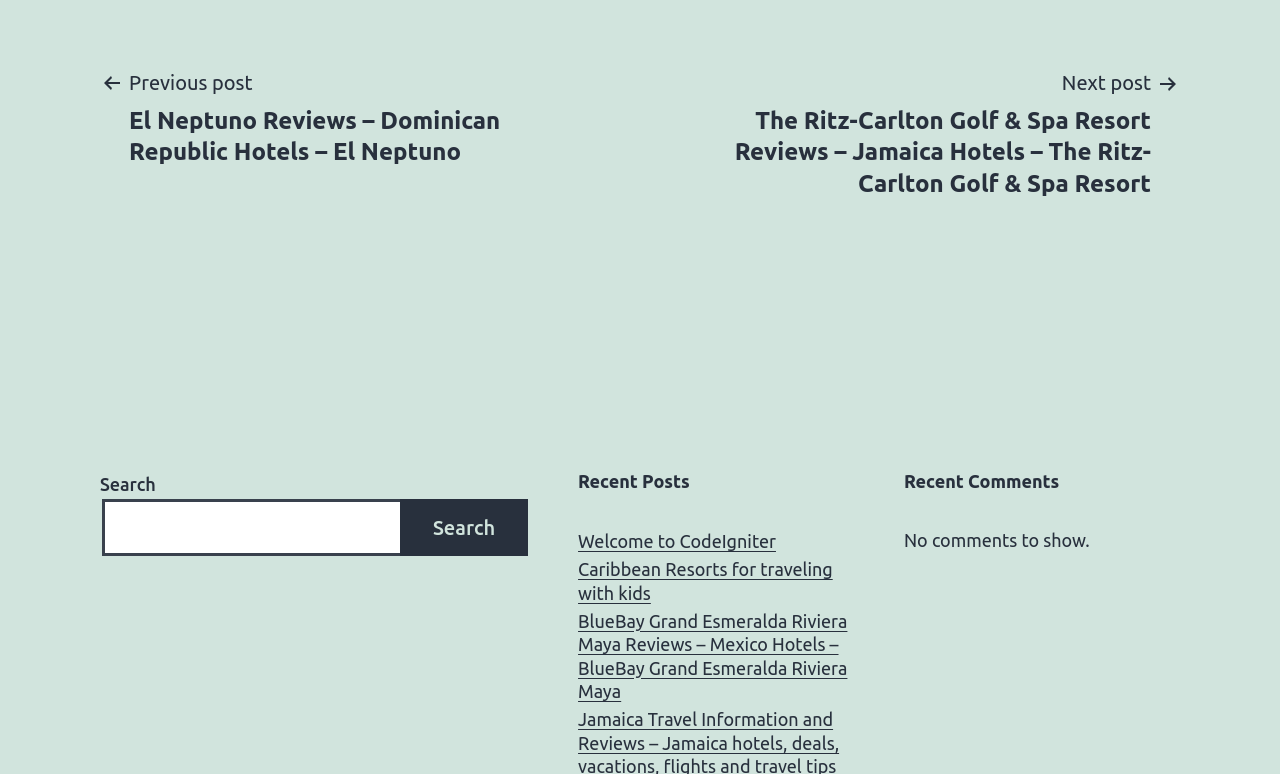Reply to the question with a single word or phrase:
What is the next post?

The Ritz-Carlton Golf & Spa Resort Reviews